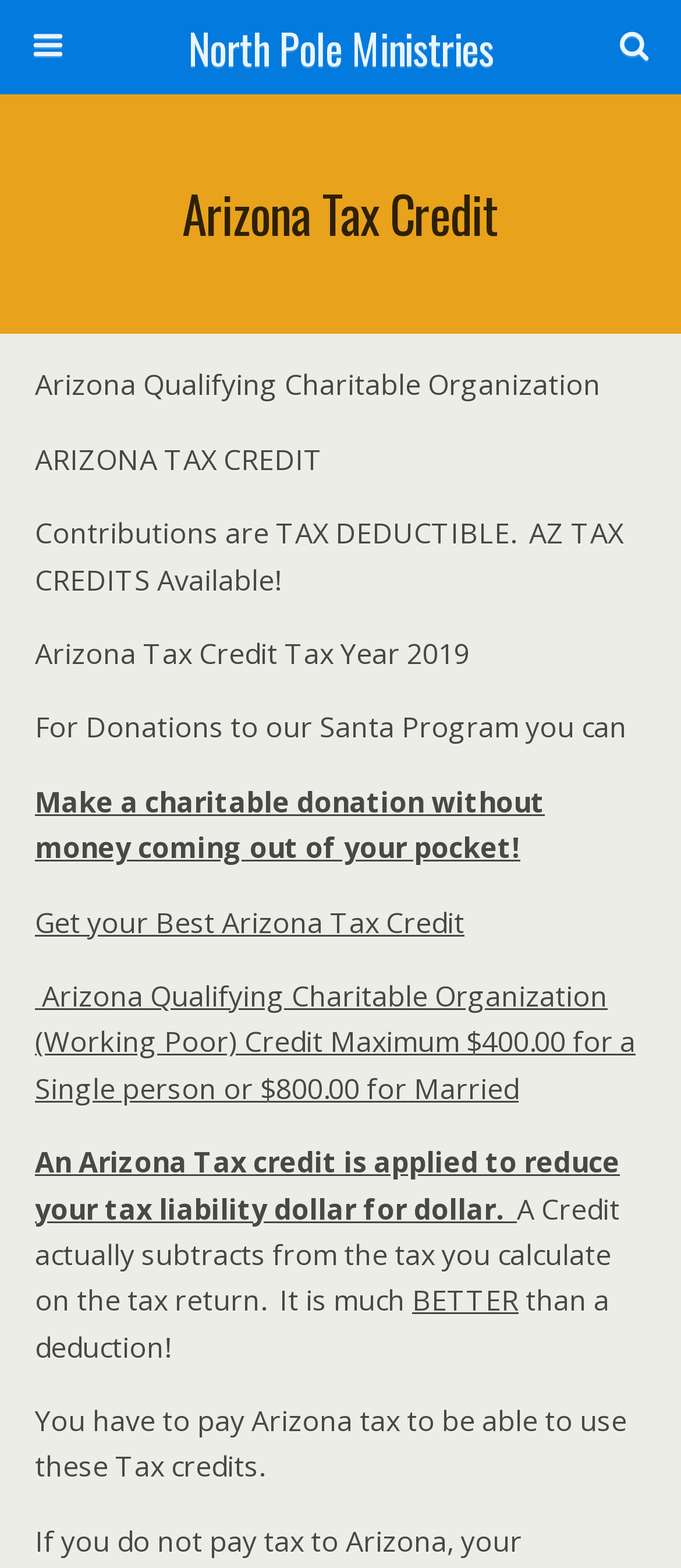Write an exhaustive caption that covers the webpage's main aspects.

The webpage is about the Arizona Tax Credit, specifically highlighting the benefits of donating to North Pole Ministries, a qualifying charitable organization. At the top, there is a link to North Pole Ministries, accompanied by a heading with the same name. 

To the right of the link, there is a search bar with a "Search" button. Below the search bar, there is a prominent heading that reads "Arizona Tax Credit". 

The main content of the webpage is divided into several sections, each describing the benefits of the Arizona Tax Credit. The first section explains that contributions are tax deductible and that Arizona tax credits are available. 

Below this section, there is a subheading that reads "Arizona Tax Credit Tax Year 2019". The following sections provide more information about the tax credit, including the benefits of making a charitable donation without incurring personal expenses. 

The webpage also highlights the advantages of an Arizona Tax credit, explaining that it reduces tax liability dollar for dollar. There are a total of 13 static text elements on the page, providing detailed information about the tax credit. The text is arranged in a clear and organized manner, making it easy to read and understand.